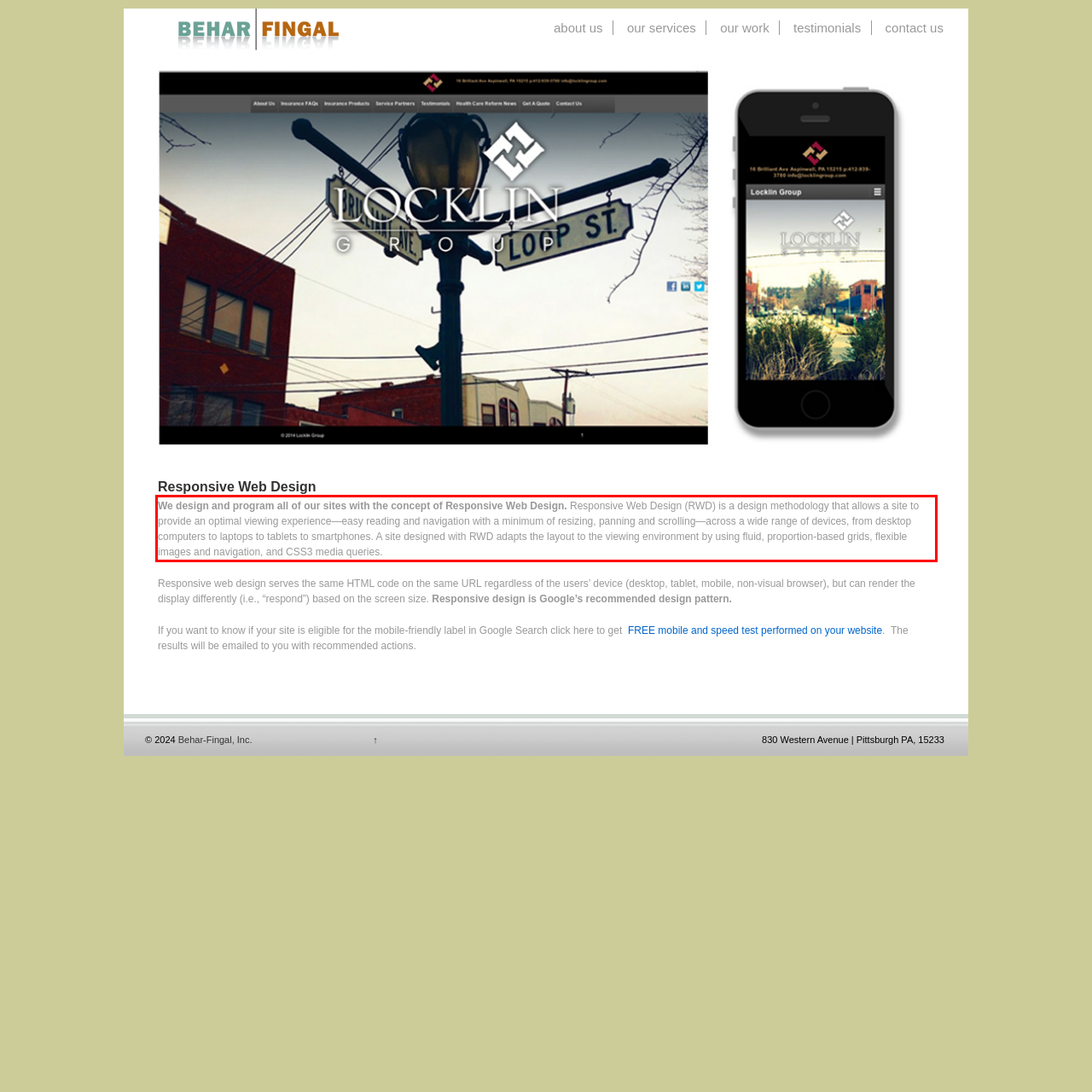Given a webpage screenshot, locate the red bounding box and extract the text content found inside it.

We design and program all of our sites with the concept of Responsive Web Design. Responsive Web Design (RWD) is a design methodology that allows a site to provide an optimal viewing experience—easy reading and navigation with a minimum of resizing, panning and scrolling—across a wide range of devices, from desktop computers to laptops to tablets to smartphones. A site designed with RWD adapts the layout to the viewing environment by using fluid, proportion-based grids, flexible images and navigation, and CSS3 media queries.